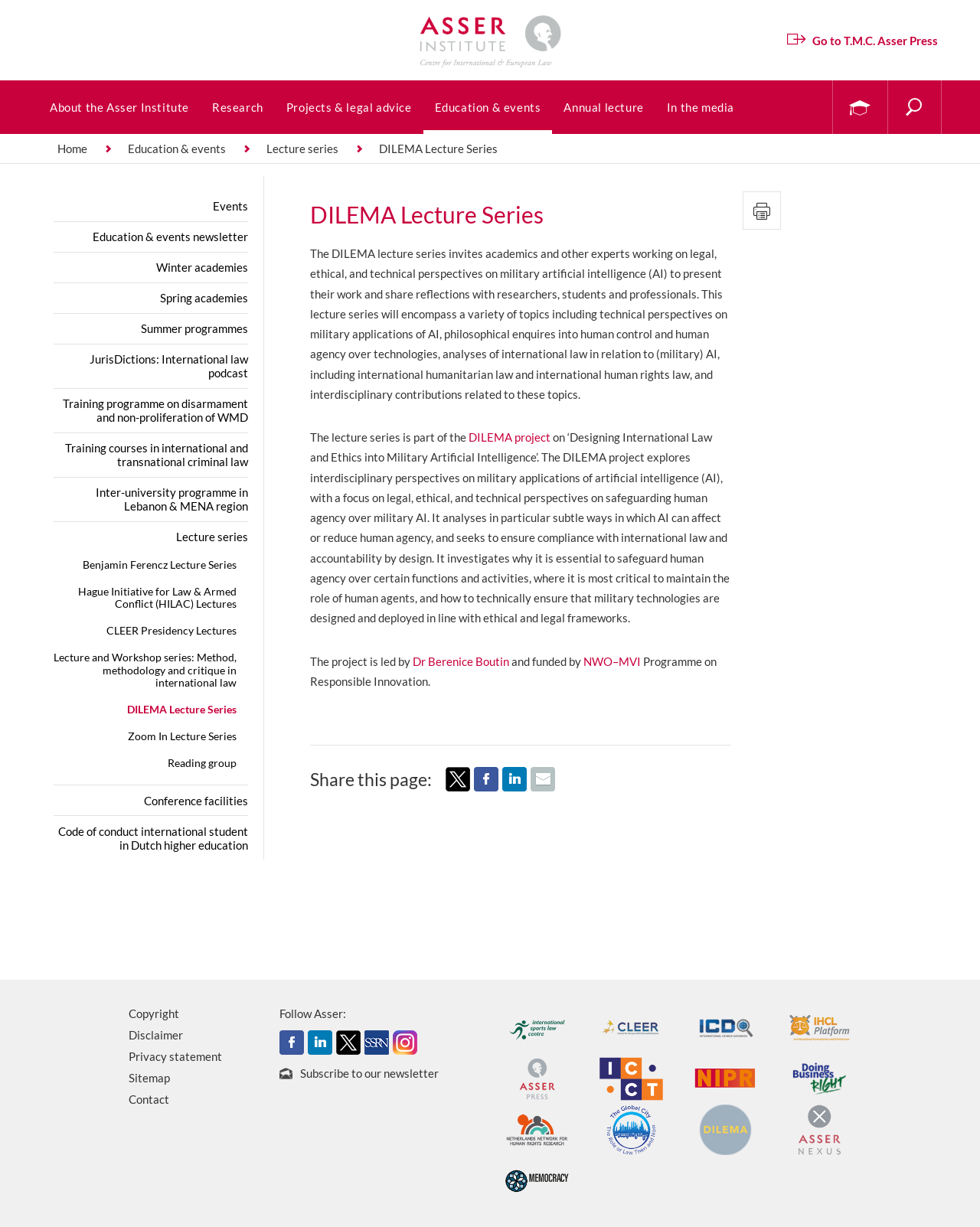How many social media platforms can you follow Asser on?
Give a single word or phrase as your answer by examining the image.

5